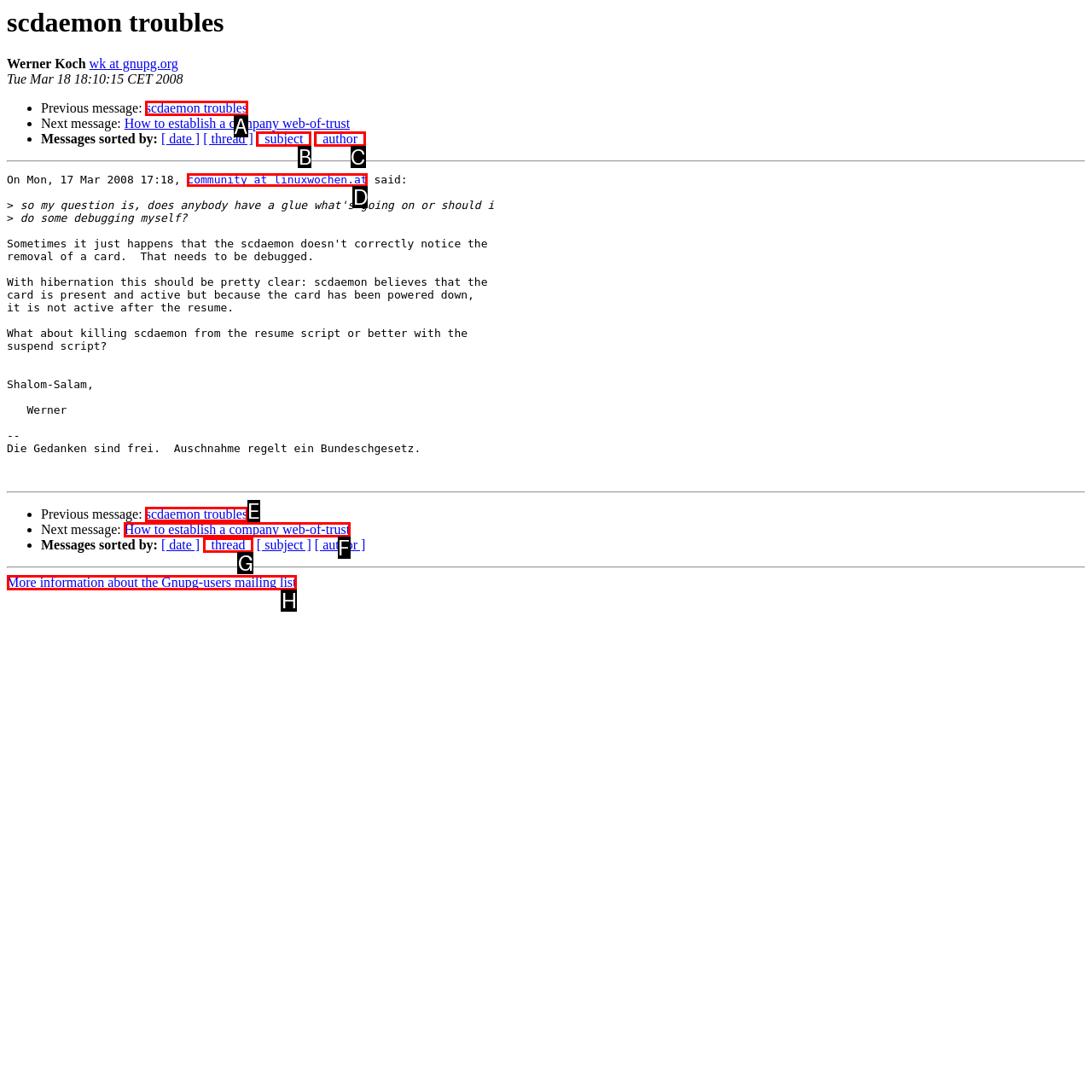With the provided description: scdaemon troubles, select the most suitable HTML element. Respond with the letter of the selected option.

A